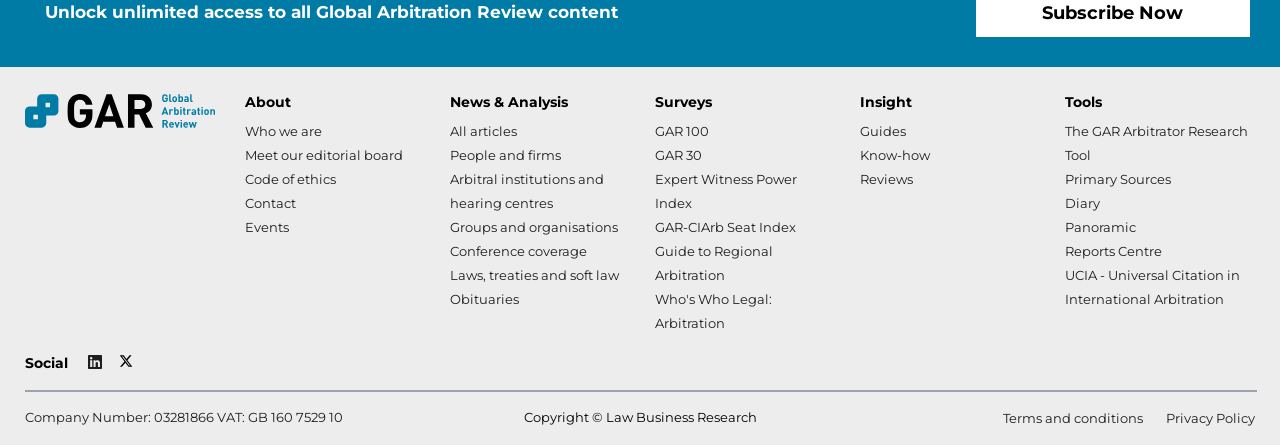Locate the bounding box coordinates of the area you need to click to fulfill this instruction: 'Click on 'Who we are''. The coordinates must be in the form of four float numbers ranging from 0 to 1: [left, top, right, bottom].

[0.191, 0.276, 0.252, 0.312]